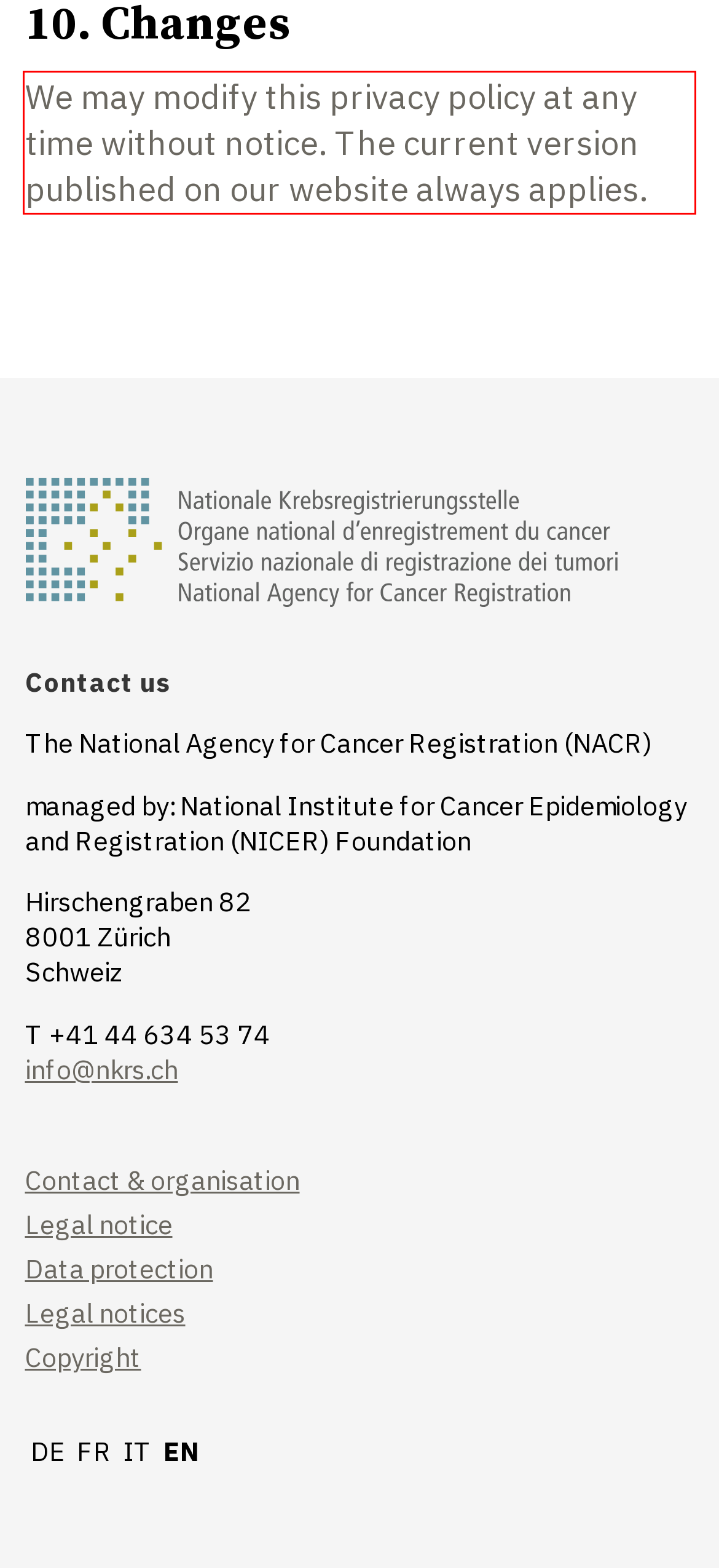Given a webpage screenshot, identify the text inside the red bounding box using OCR and extract it.

We may modify this privacy policy at any time without notice. The current version published on our website always applies.